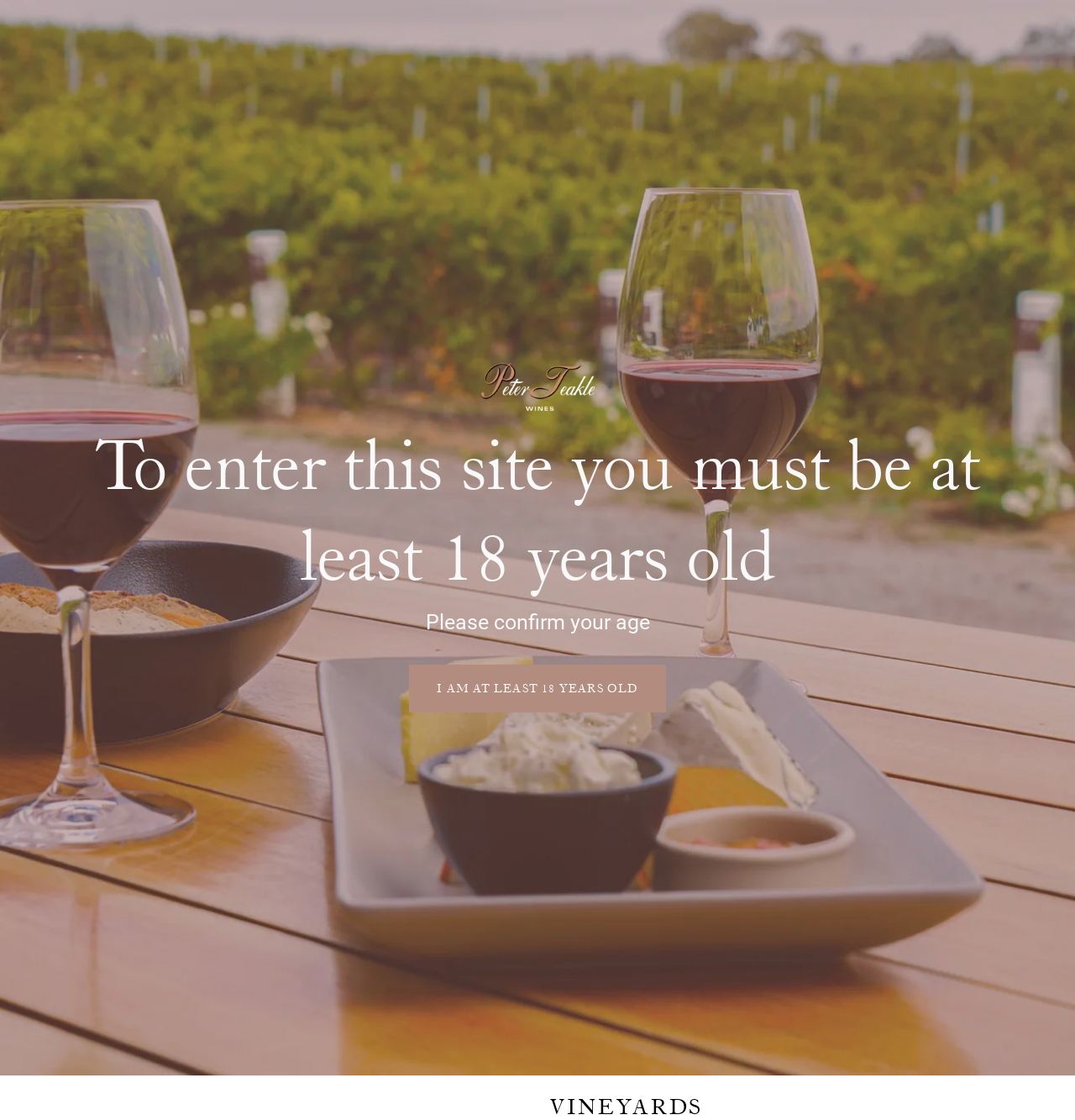Identify the bounding box coordinates of the clickable section necessary to follow the following instruction: "Click the 'Add to cart' button". The coordinates should be presented as four float numbers from 0 to 1, i.e., [left, top, right, bottom].

[0.516, 0.288, 0.82, 0.33]